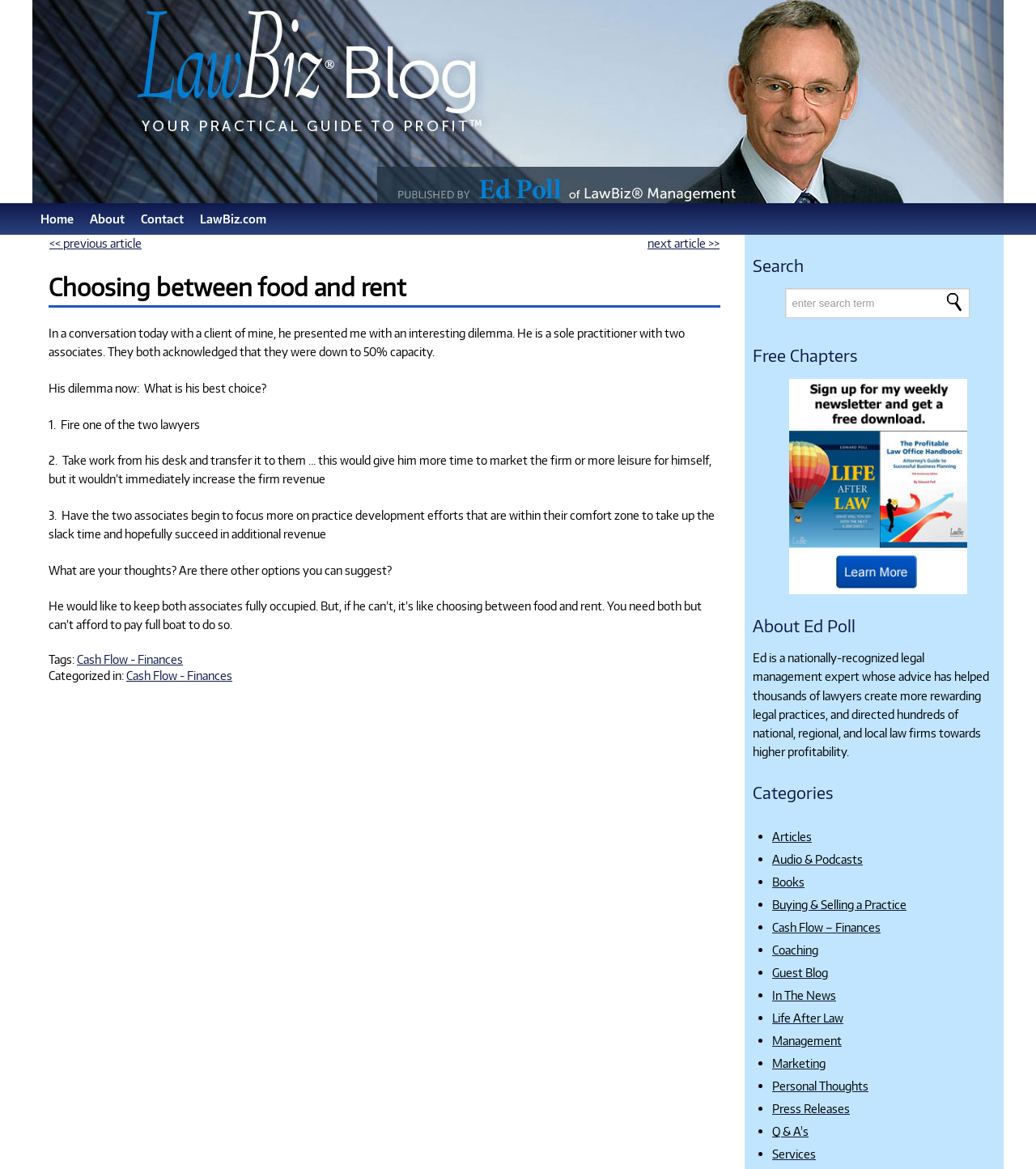What is the purpose of the search bar?
Could you give a comprehensive explanation in response to this question?

The search bar is located in the top-right corner of the webpage, and its purpose is to allow users to search for specific content within the website.